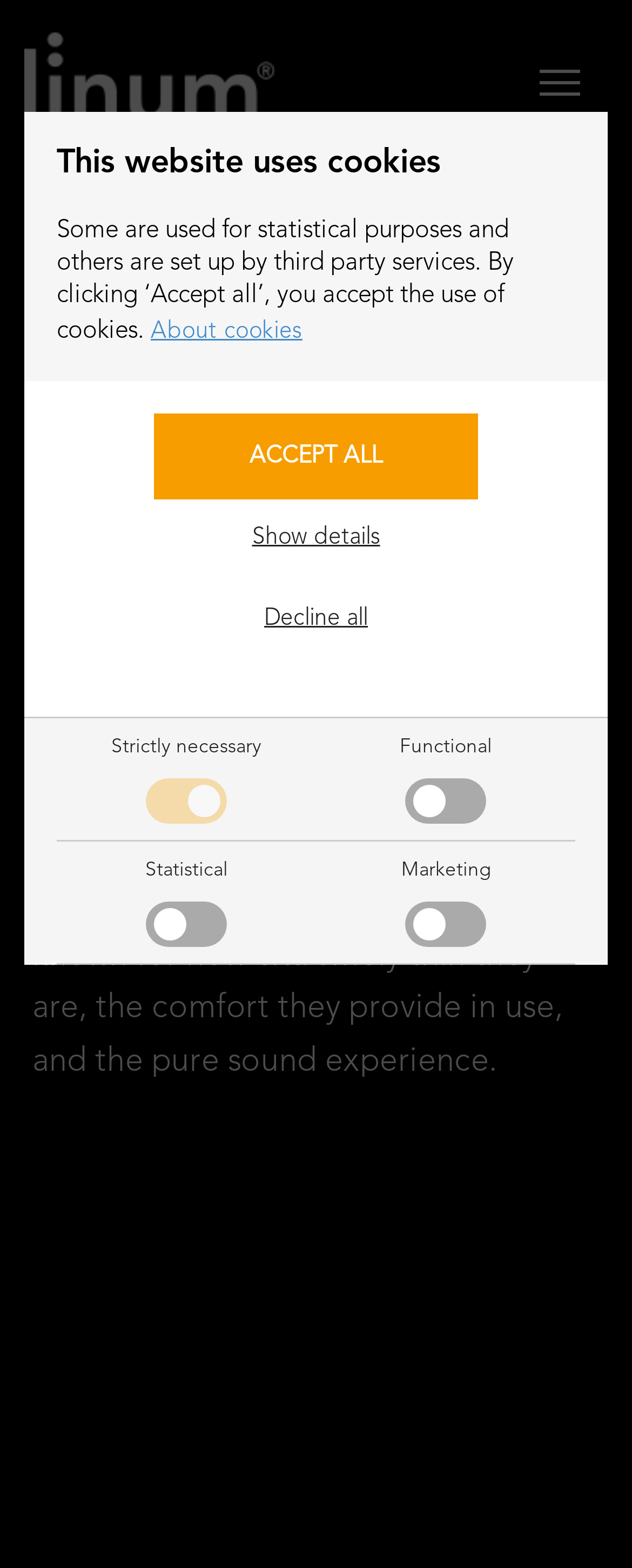How many types of cables are mentioned?
From the image, provide a succinct answer in one word or a short phrase.

Three